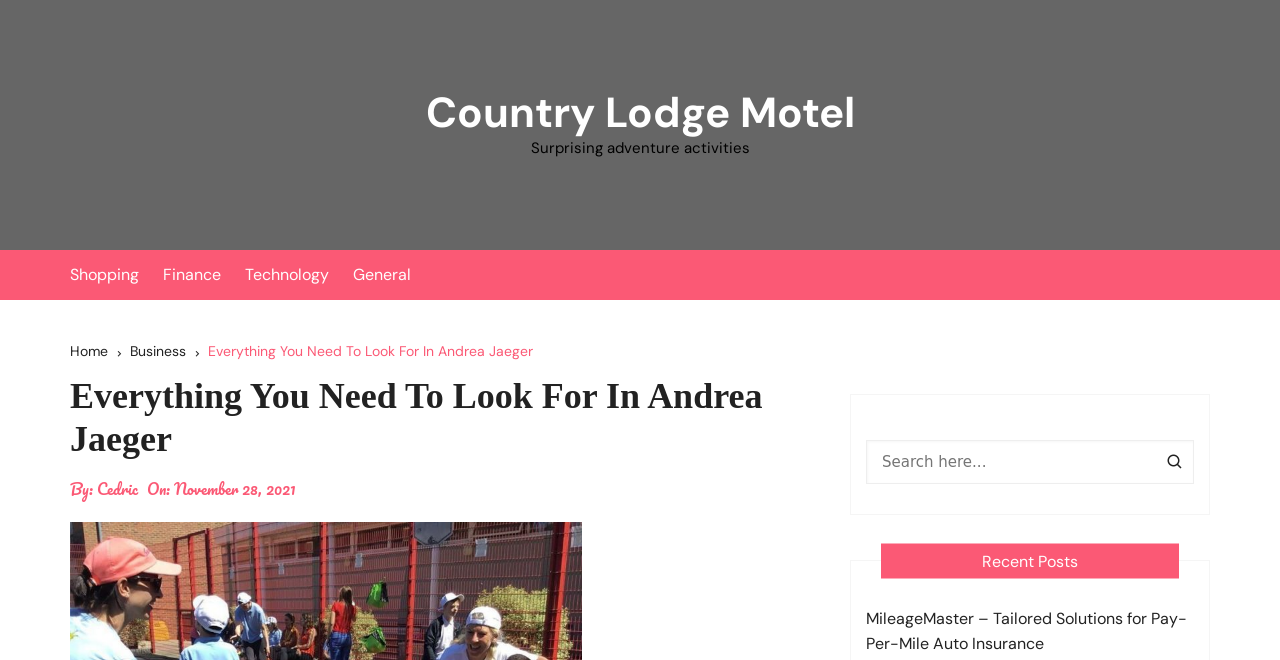What is the headline of the webpage?

Everything You Need To Look For In Andrea Jaeger